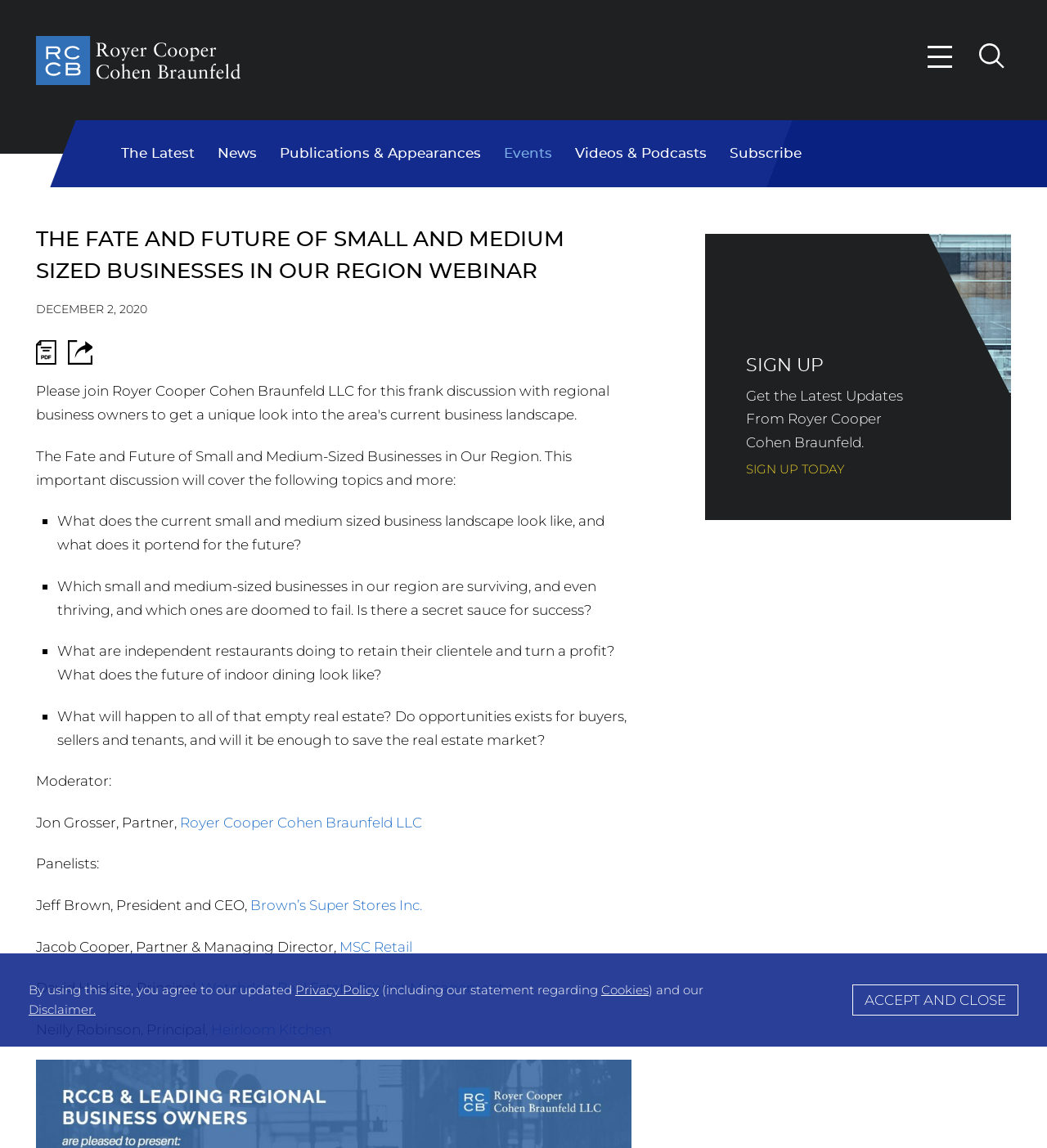Determine the bounding box coordinates of the clickable region to carry out the instruction: "Click the Search button".

[0.935, 0.038, 0.959, 0.066]